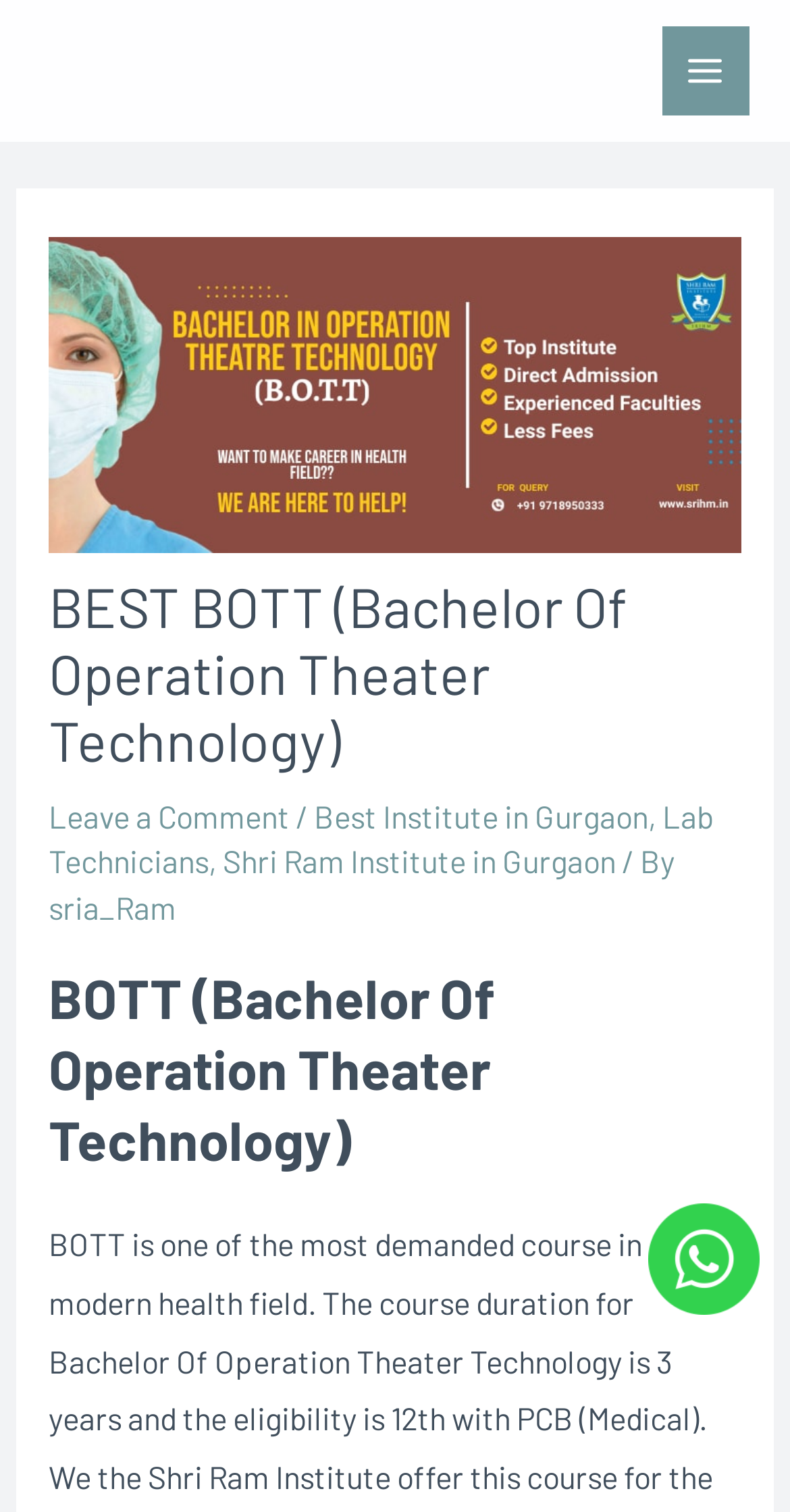Provide your answer to the question using just one word or phrase: What is the duration of the BOTT course?

3 years